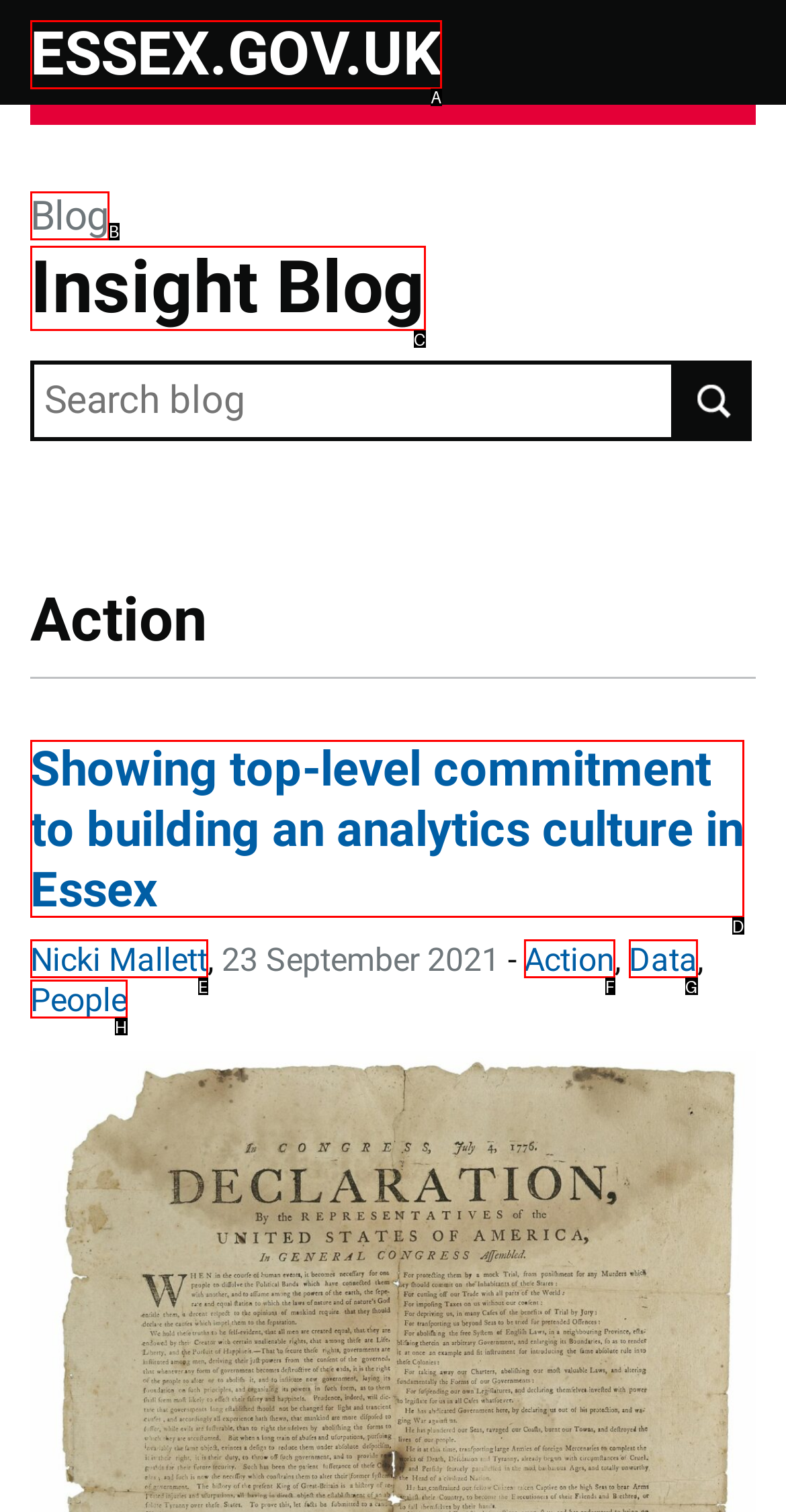Please select the letter of the HTML element that fits the description: Nicki Mallett. Answer with the option's letter directly.

E